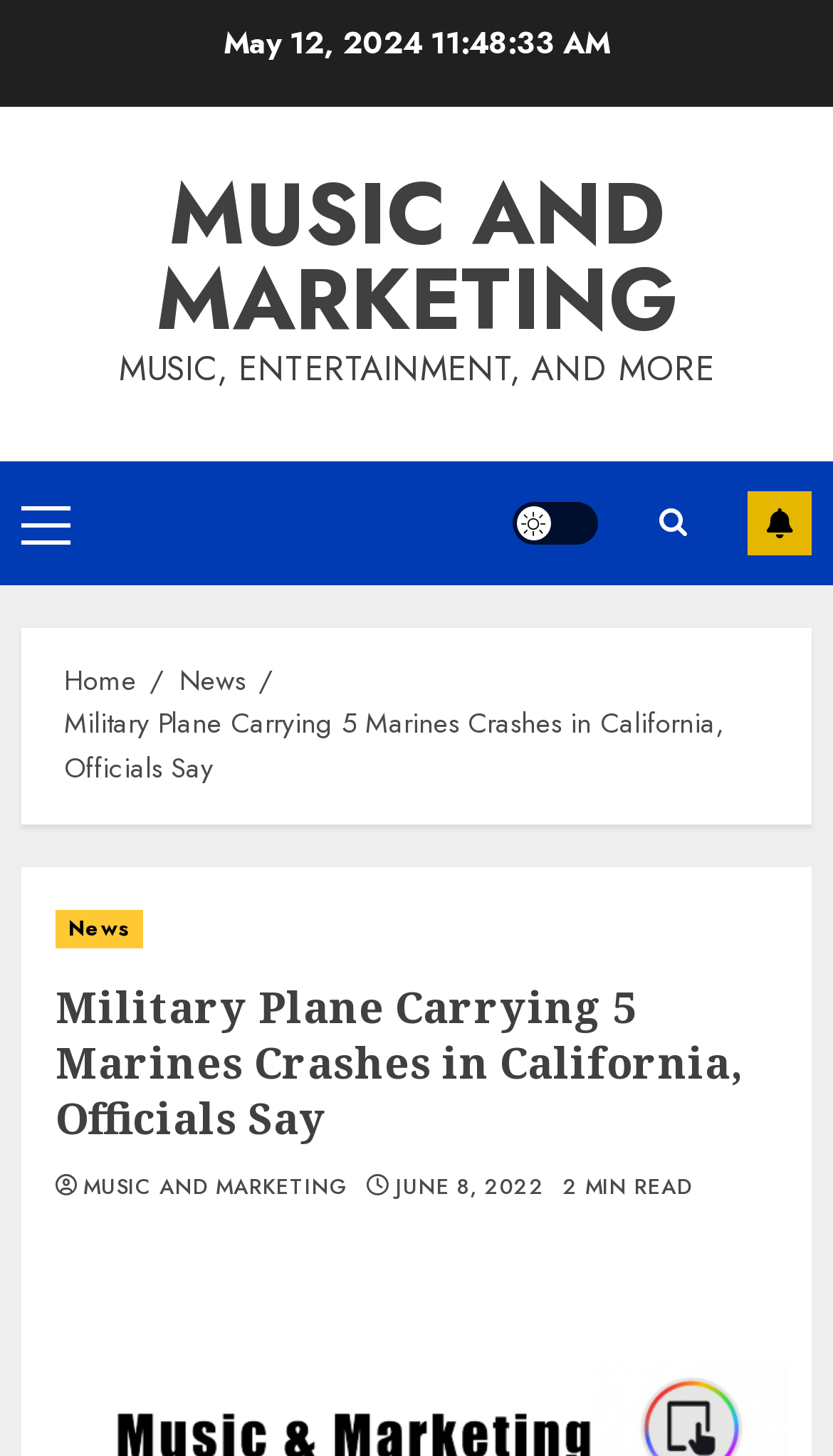Explain the webpage in detail, including its primary components.

The webpage appears to be a news article page. At the top, there is a date "May 12, 2024" displayed prominently. Below the date, there is a large heading that reads "MUSIC AND MARKETING" which seems to be a category or section title. 

To the right of the category title, there is a menu with a "Primary Menu" button, a "Light/Dark Button", a search icon, and a "SUBSCRIBE" button. 

Further down, there is a breadcrumb navigation section that shows the path "Home > News > Military Plane Carrying 5 Marines Crashes in California, Officials Say". The article title "Military Plane Carrying 5 Marines Crashes in California, Officials Say" is displayed as a heading, and below it, there are links to "News" and "MUSIC AND MARKETING" categories, as well as a publication date "JUNE 8, 2022" and a "2 MIN READ" indicator.